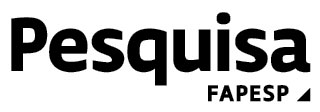Give a meticulous account of what the image depicts.

The image features the logo of "Pesquisa FAPESP," a prominent Brazilian research journal focused on scientific dissemination. The logo prominently displays the word "Pesquisa" in bold, upper-case letters, conveying strength and clarity, and is complemented by "FAPESP," which represents the São Paulo Research Foundation. The design emphasizes the importance of research and knowledge, aligning with the journal's mission to promote scientific advancement and innovation. This logo serves as a crucial visual identity for the publication, encapsulating its commitment to excellence in research communication.